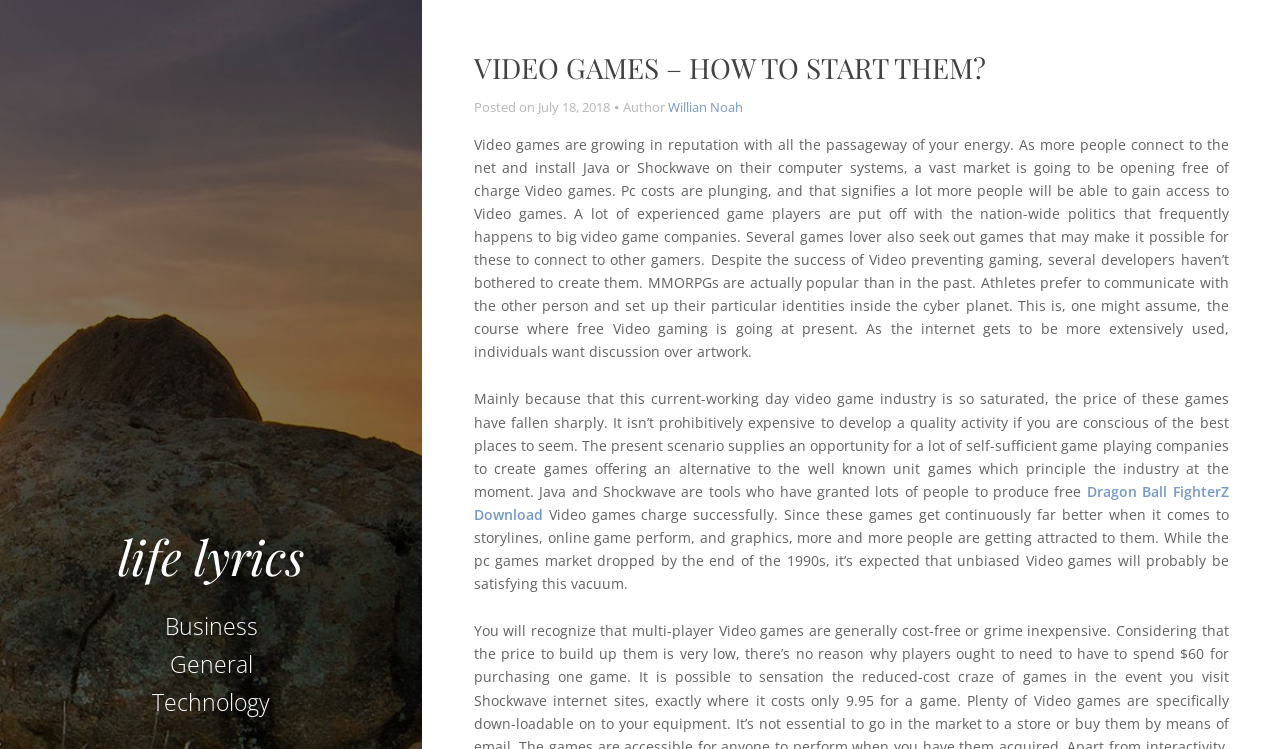Give a one-word or one-phrase response to the question:
What is the date of the post?

July 18, 2018